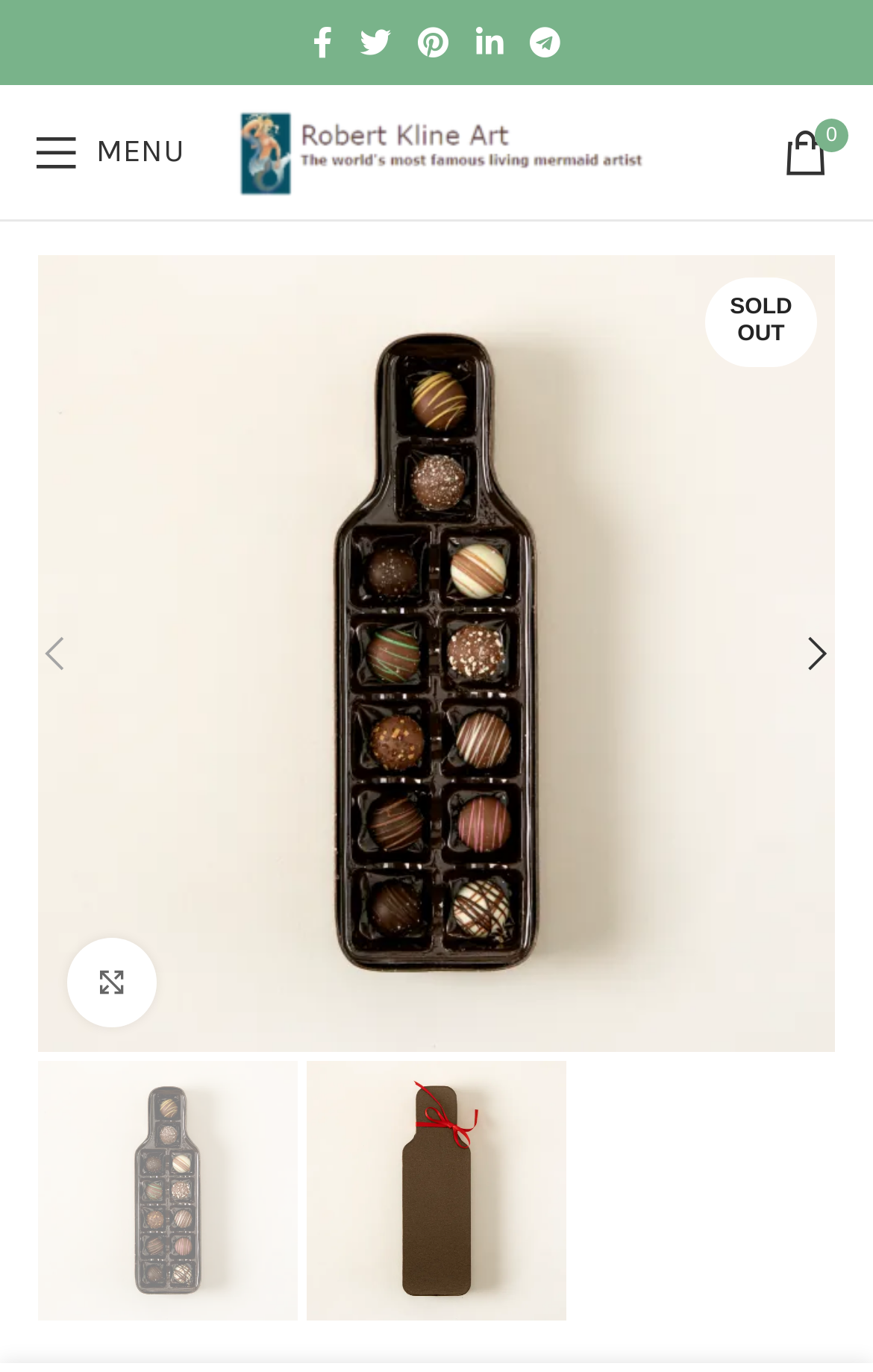Answer the question with a single word or phrase: 
What is the purpose of the links at the top?

Social media links